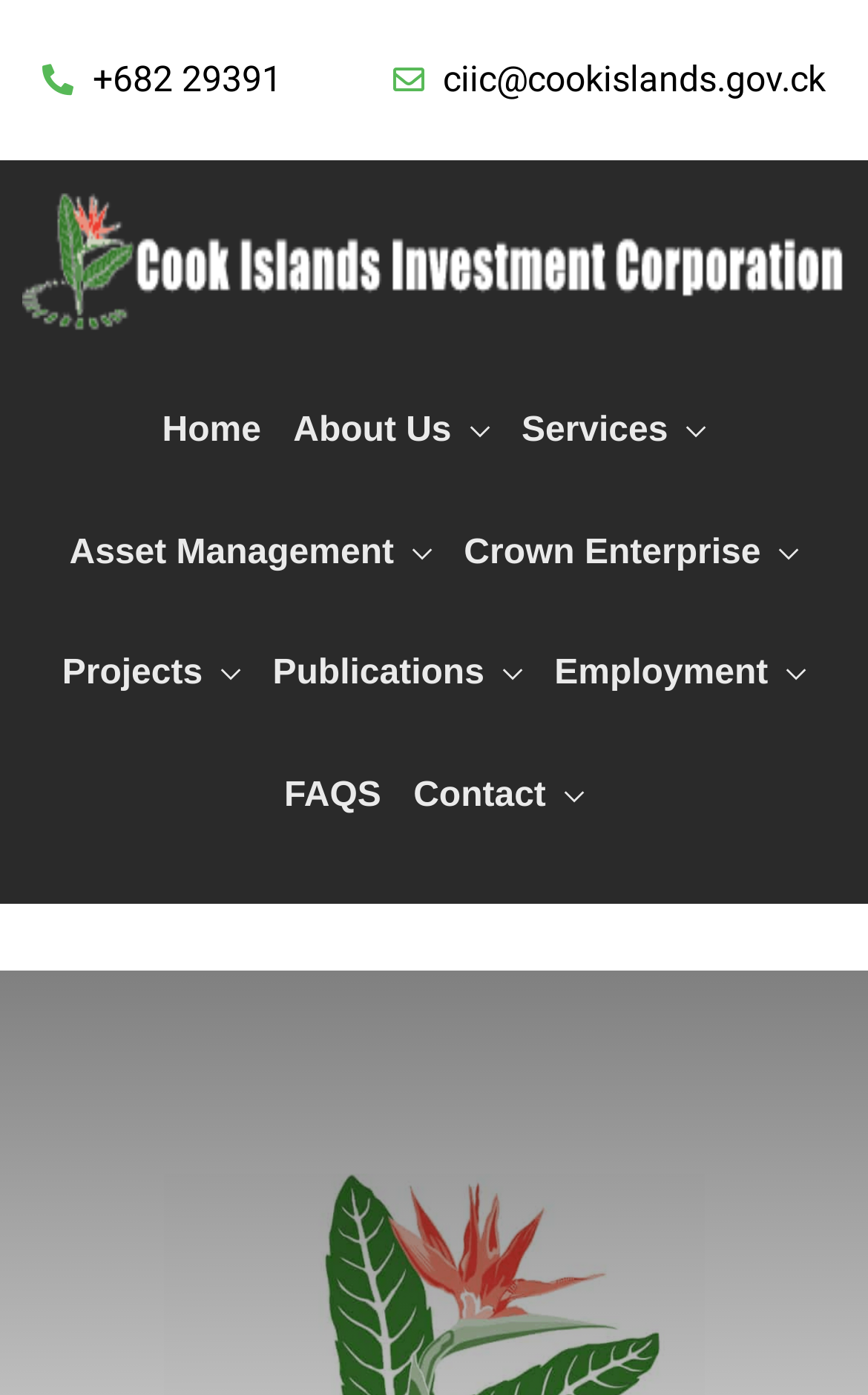Please identify the webpage's heading and generate its text content.

Cook Islands Government and Cook Islands Investment Corporation State Owned Enterprise Sector to offer Support to the Cook Islands Economy During the COVID-19 Pandemic